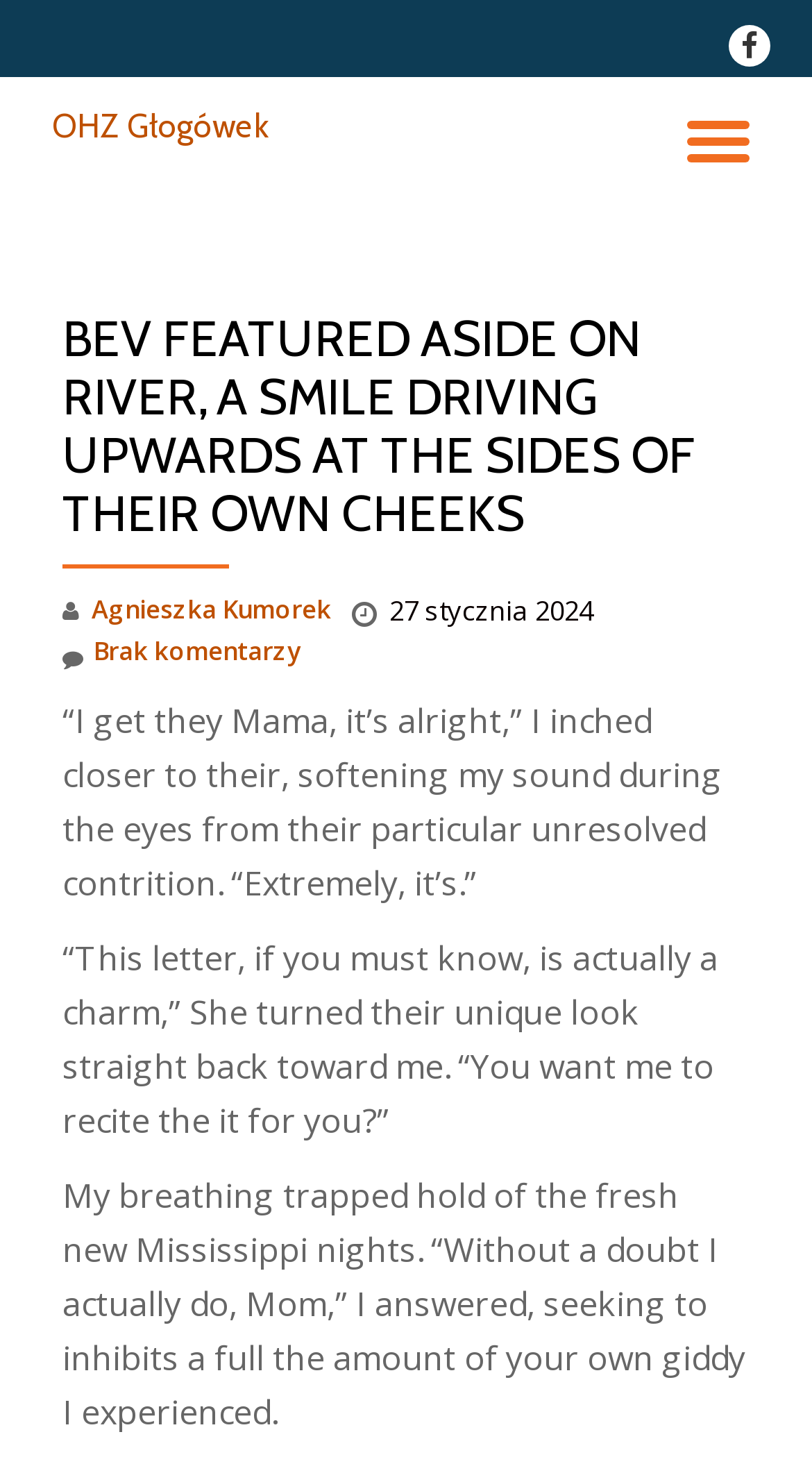Please provide a brief answer to the following inquiry using a single word or phrase:
How many paragraphs of text are there?

3